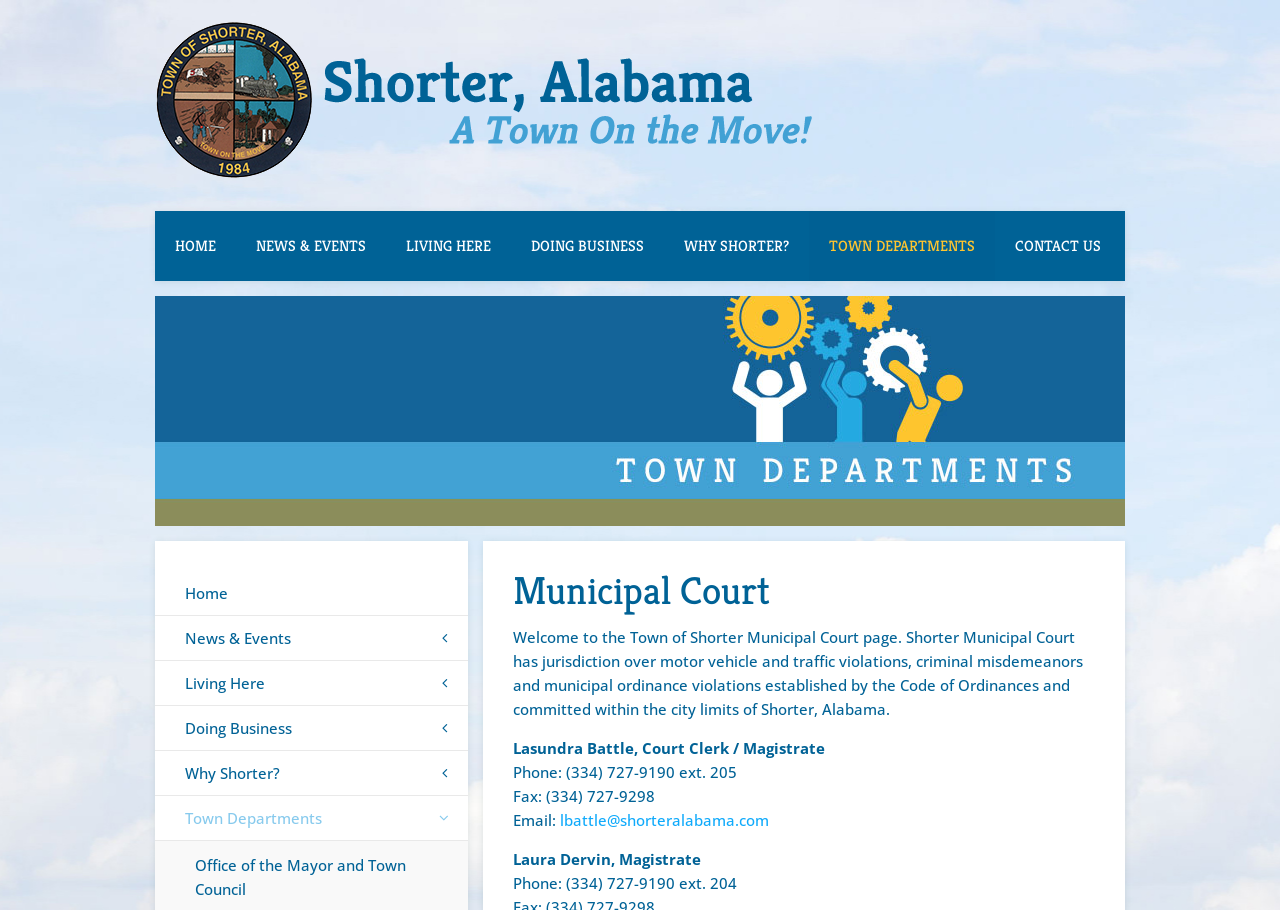What is the jurisdiction of the Shorter Municipal Court?
Refer to the image and provide a concise answer in one word or phrase.

Motor vehicle and traffic violations, criminal misdemeanors and municipal ordinance violations